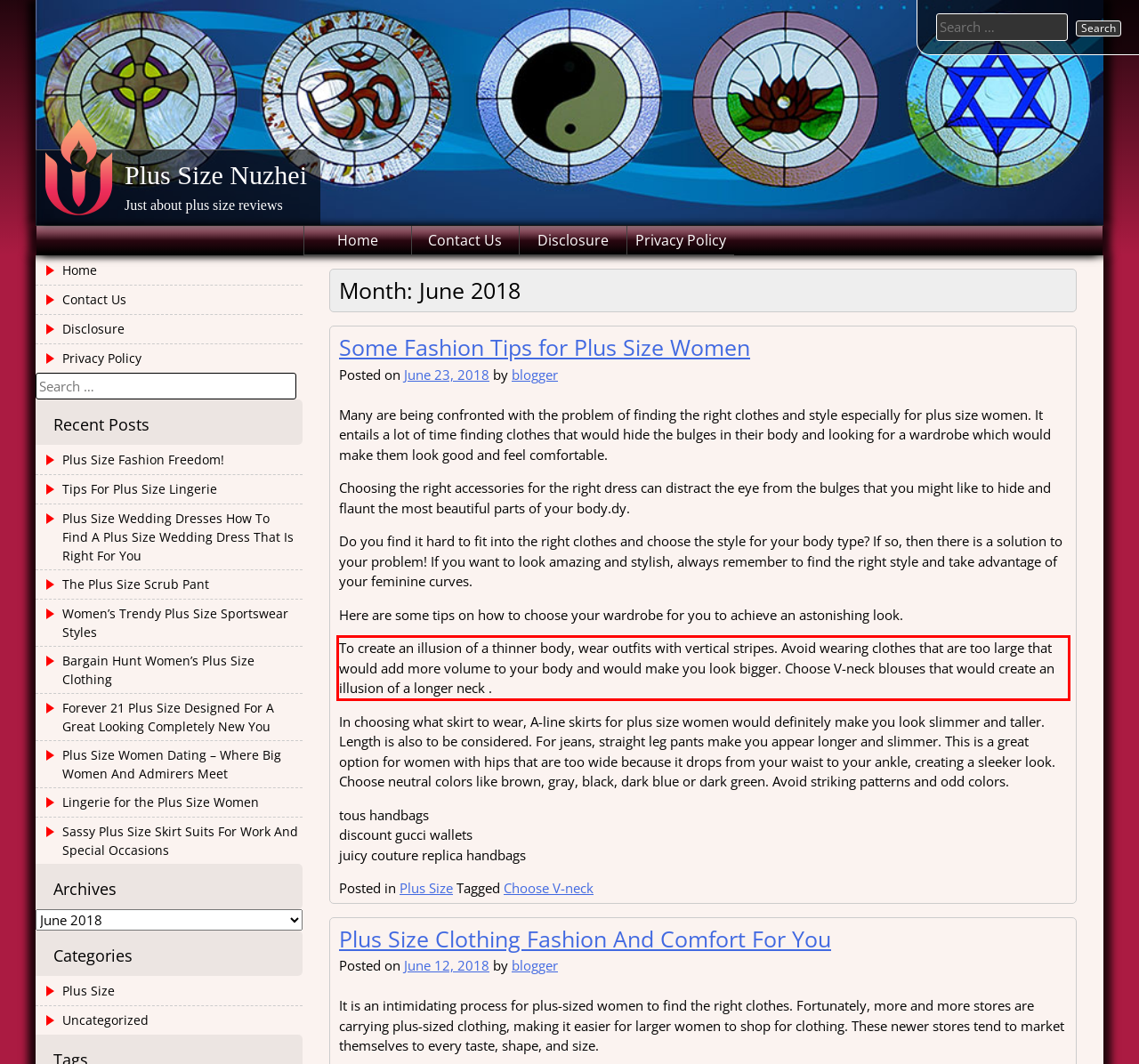You have a screenshot of a webpage where a UI element is enclosed in a red rectangle. Perform OCR to capture the text inside this red rectangle.

To create an illusion of a thinner body, wear outfits with vertical stripes. Avoid wearing clothes that are too large that would add more volume to your body and would make you look bigger. Choose V-neck blouses that would create an illusion of a longer neck .